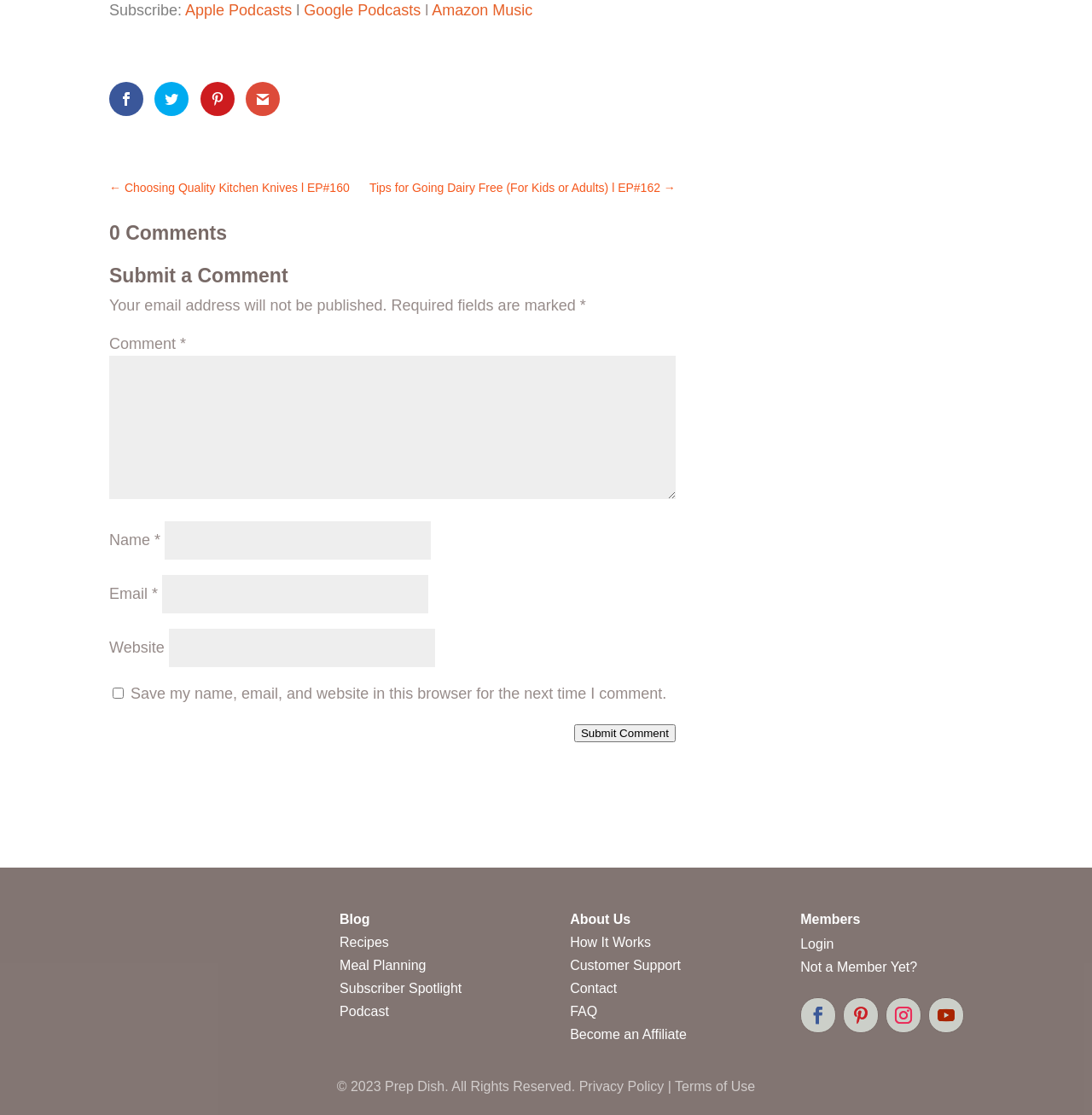What is the purpose of the links at the bottom?
Can you offer a detailed and complete answer to this question?

The links at the bottom, including 'Blog', 'Recipes', 'Meal Planning', and others, are for navigating to other pages on the website. These links provide users with options to explore different sections of the website.